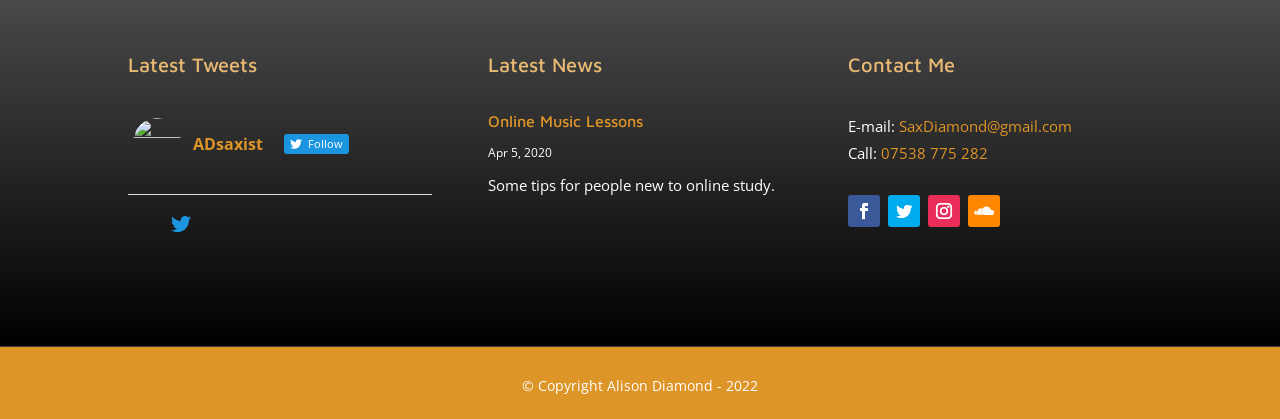Identify the bounding box coordinates of the region that needs to be clicked to carry out this instruction: "Read Online Music Lessons". Provide these coordinates as four float numbers ranging from 0 to 1, i.e., [left, top, right, bottom].

[0.381, 0.267, 0.502, 0.31]